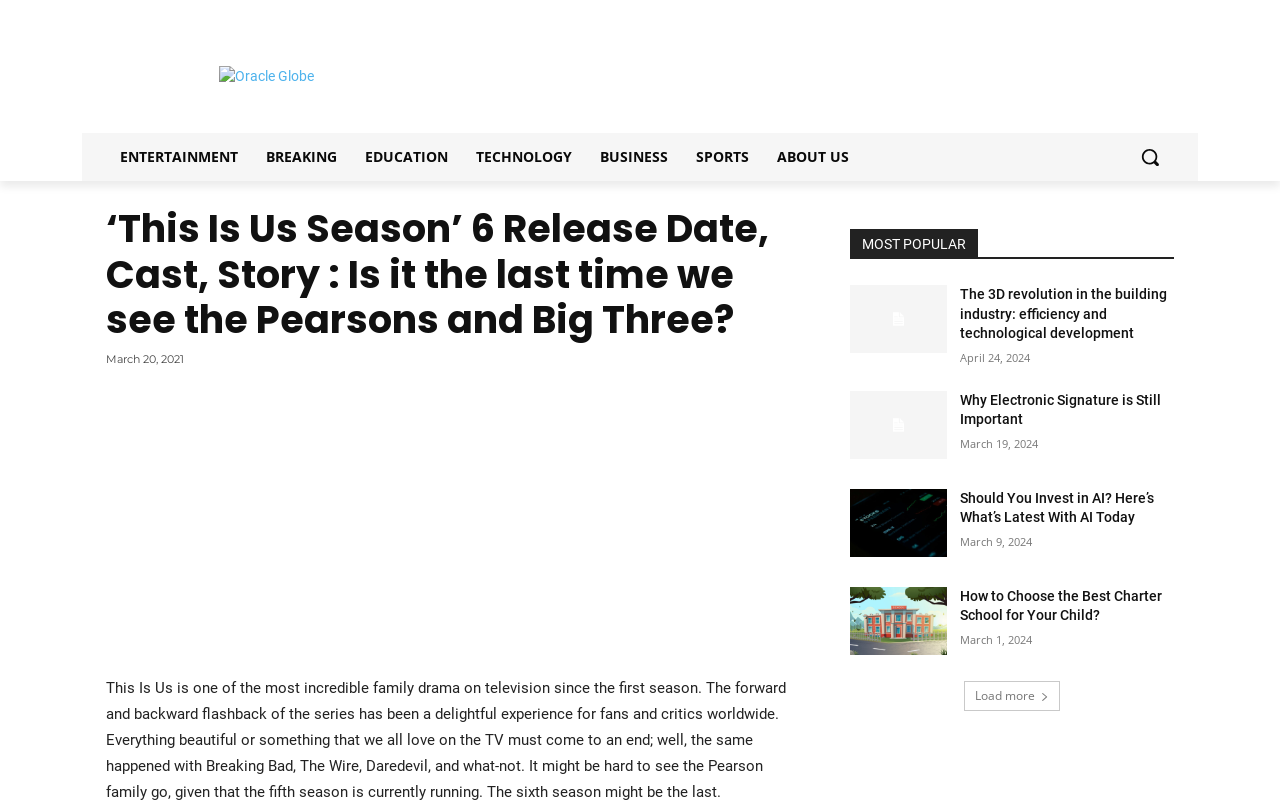What is the purpose of the 'Search' button?
Based on the image, provide a one-word or brief-phrase response.

To search the website